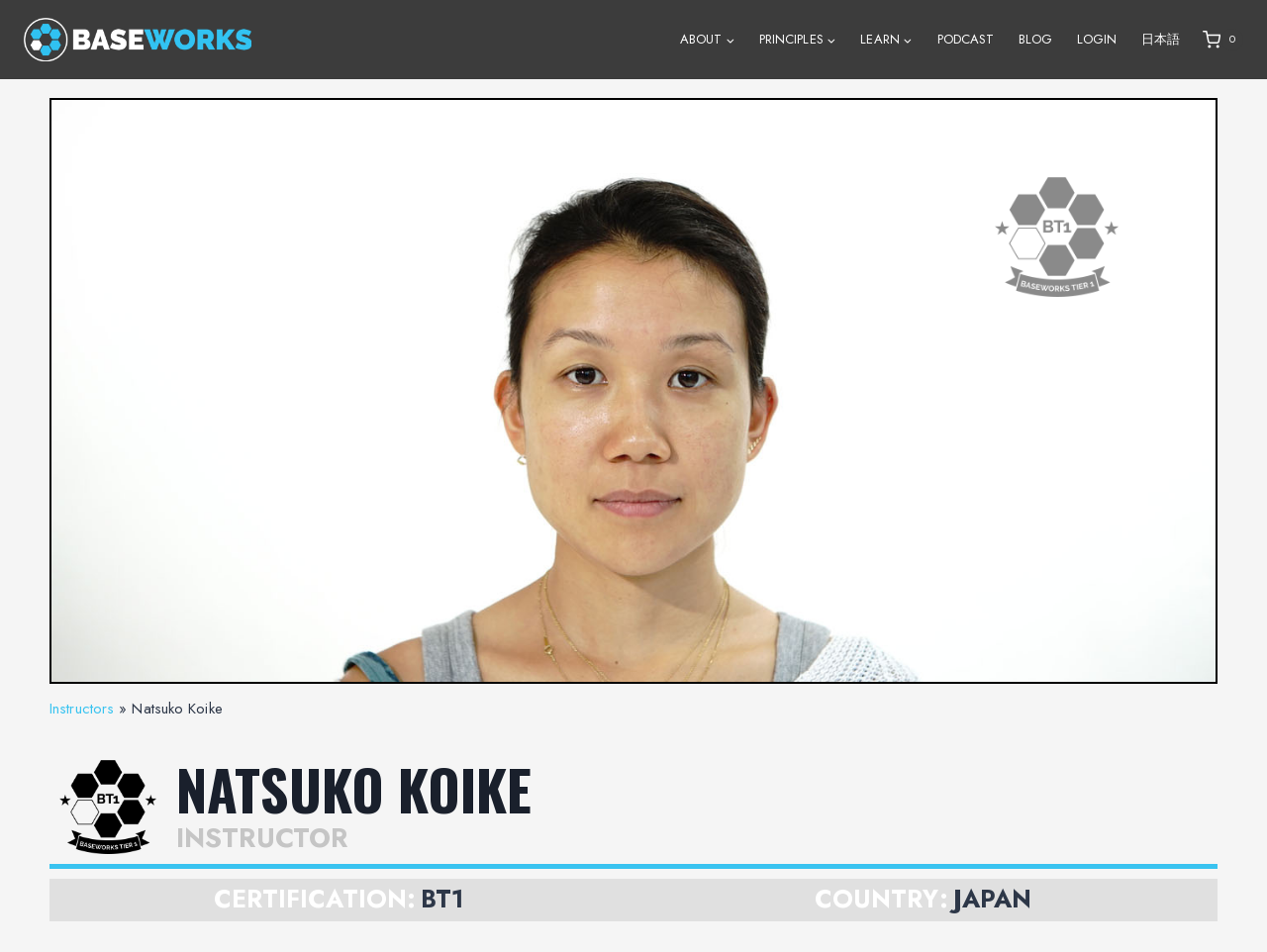Please answer the following question using a single word or phrase: 
What is the text of the first link in the primary navigation?

ABOUT